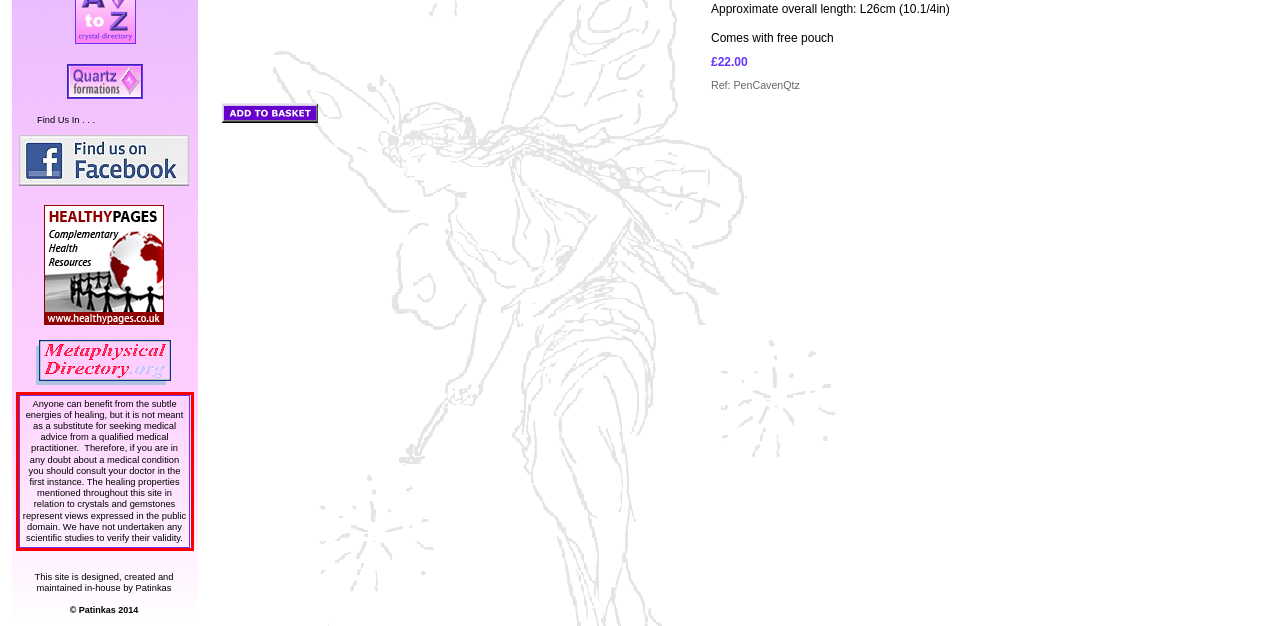View the screenshot of the webpage and identify the UI element surrounded by a red bounding box. Extract the text contained within this red bounding box.

Anyone can benefit from the subtle energies of healing, but it is not meant as a substitute for seeking medical advice from a qualified medical practitioner. Therefore, if you are in any doubt about a medical condition you should consult your doctor in the first instance. The healing properties mentioned throughout this site in relation to crystals and gemstones represent views expressed in the public domain. We have not undertaken any scientific studies to verify their validity.